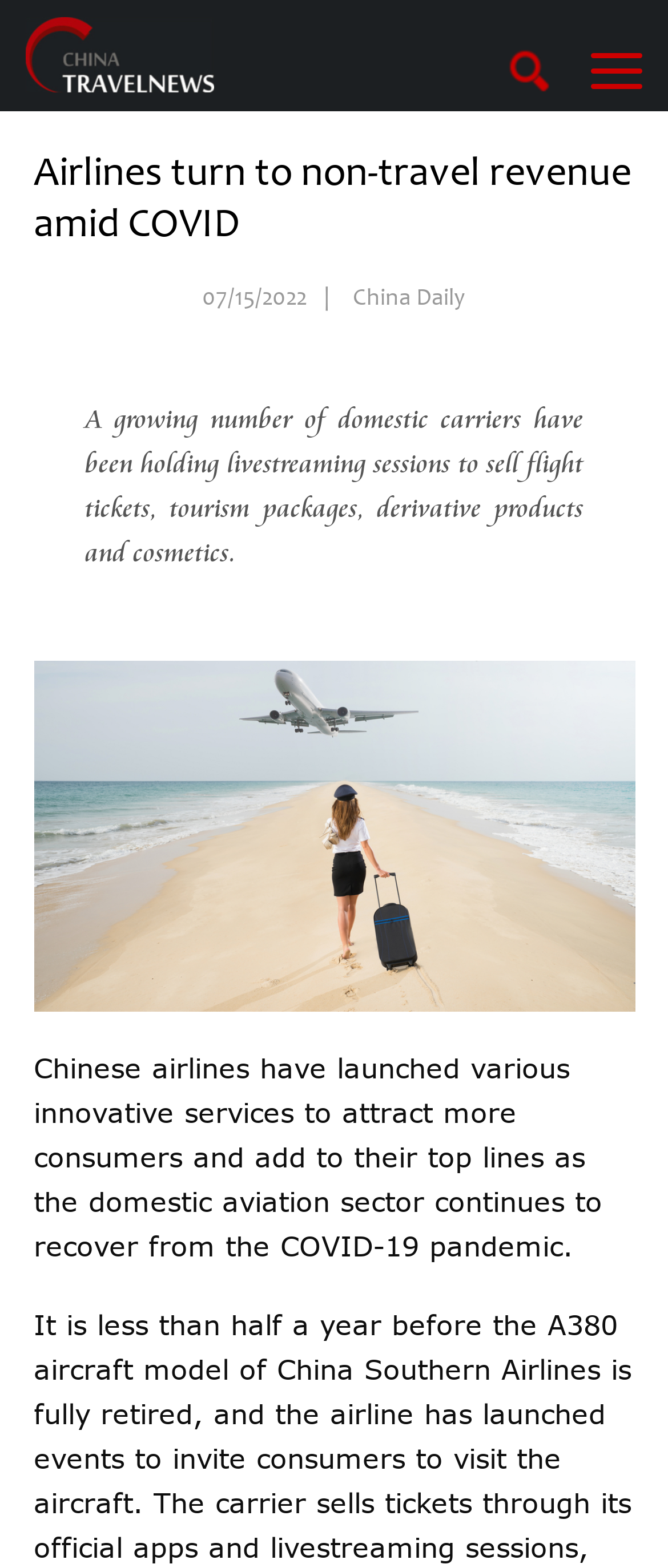What is the source of the article?
Using the information from the image, provide a comprehensive answer to the question.

I found the source of the article by looking at the static text element that contains the source, which is 'China Daily'. This element is located next to a '|' character, indicating that it is the source of the article.